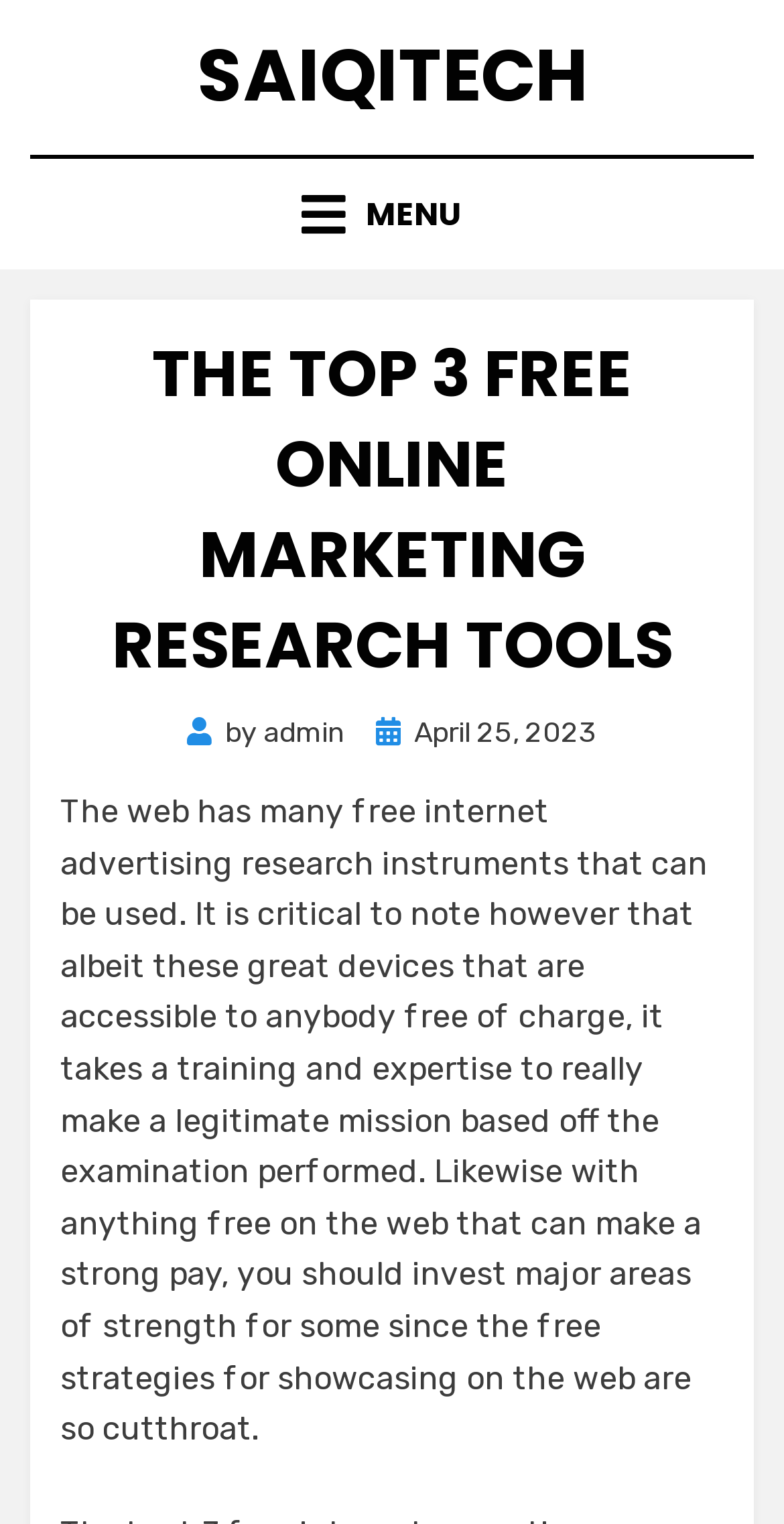What is the tone of the article?
Using the visual information, reply with a single word or short phrase.

Informative